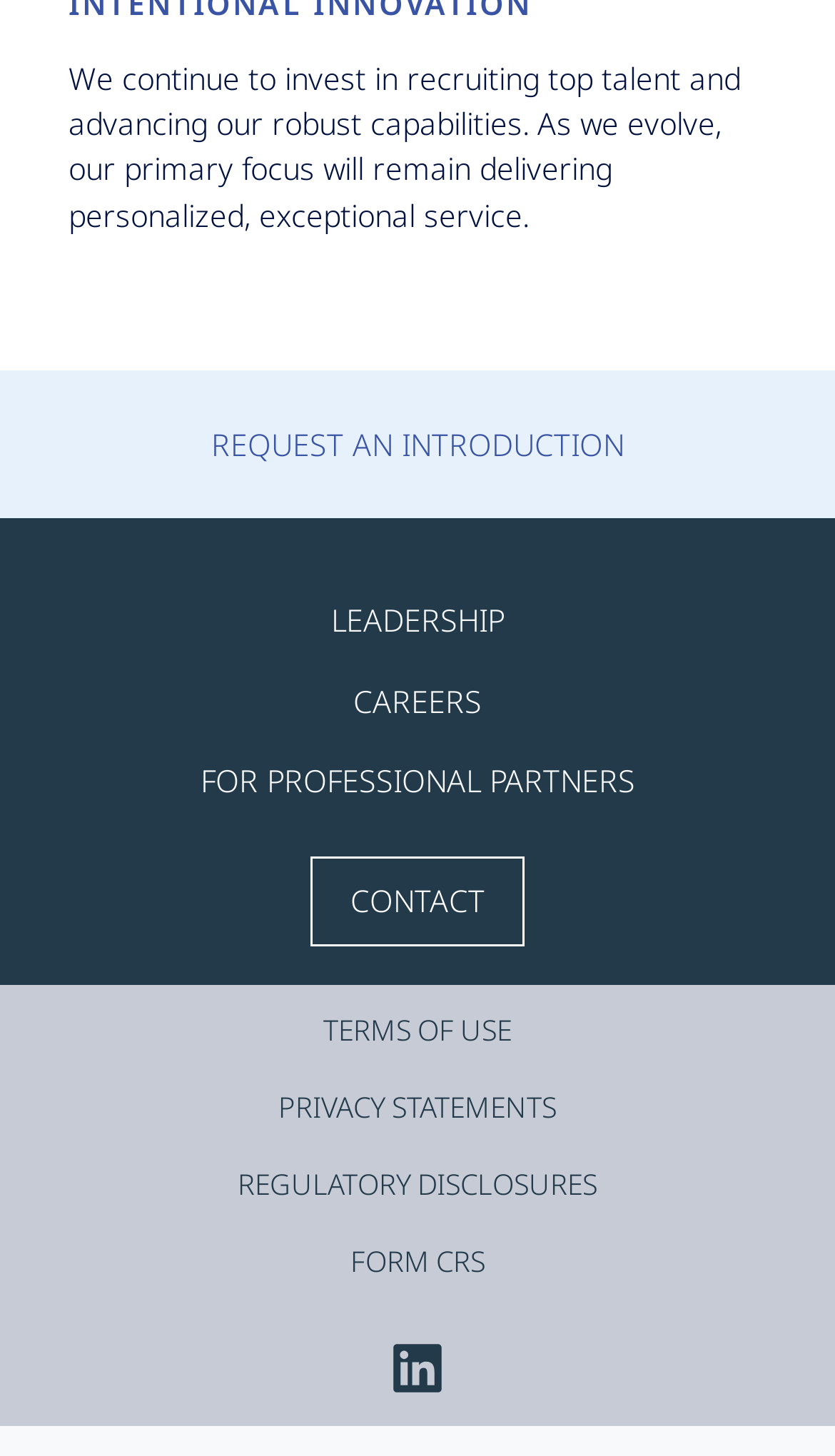Find the bounding box coordinates of the clickable region needed to perform the following instruction: "Request an introduction". The coordinates should be provided as four float numbers between 0 and 1, i.e., [left, top, right, bottom].

[0.253, 0.291, 0.747, 0.319]